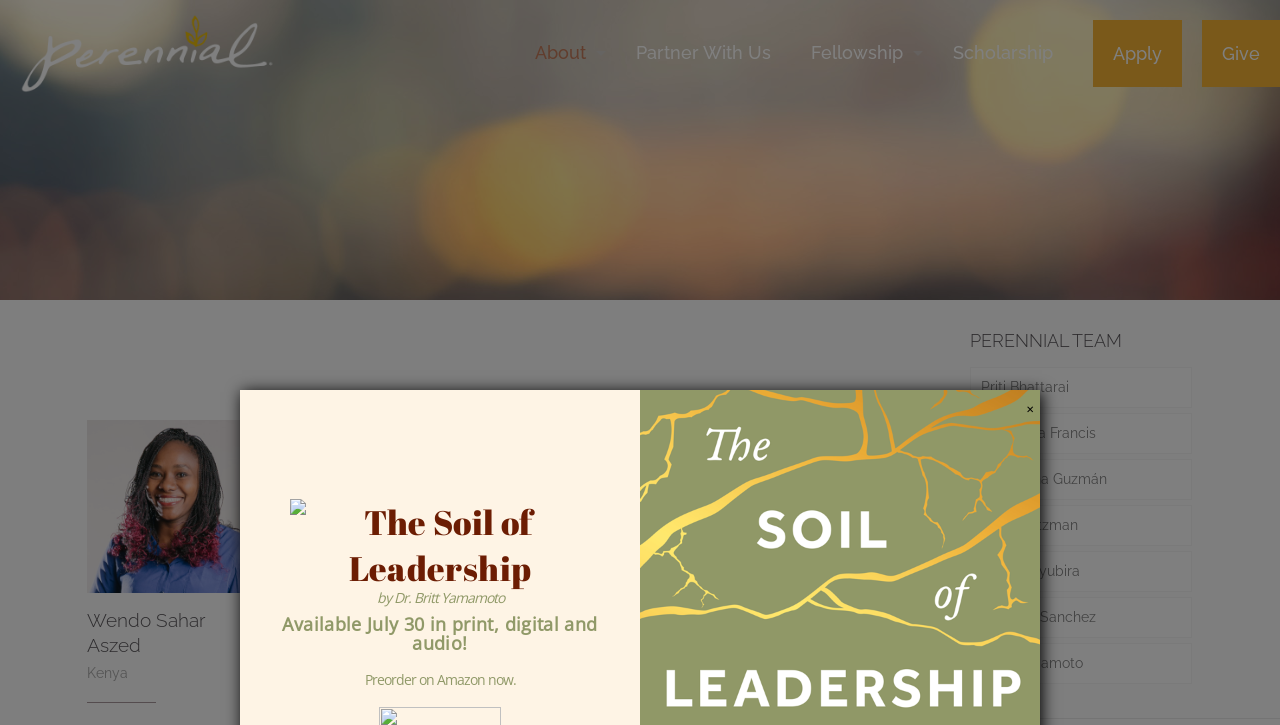Please examine the image and answer the question with a detailed explanation:
What is the name of the organization co-founded by Wendo Aszed?

I found the answer by reading the text description of Wendo Aszed, which mentions that she co-founded Dandelion Africa to provide health and entrepreneurial support for women and youth in marginalized areas.